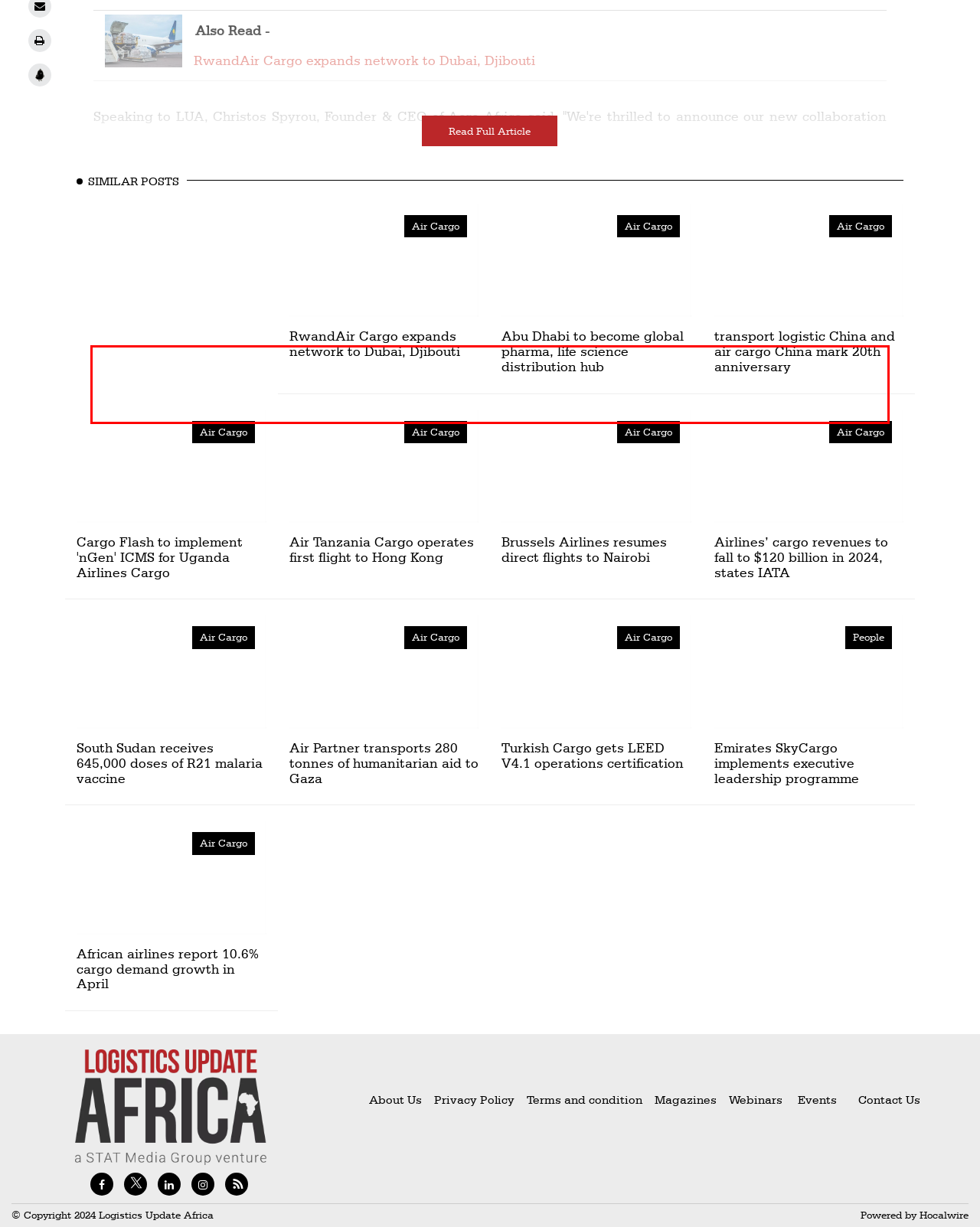Please analyze the screenshot of a webpage and extract the text content within the red bounding box using OCR.

The WLP overcomes non-tariff trade barriers through the offering of financial and non-financial benefits such as fast-tracking of cargo movement, reducing administrative costs, advancing cargo information and facilitating trade across borders.